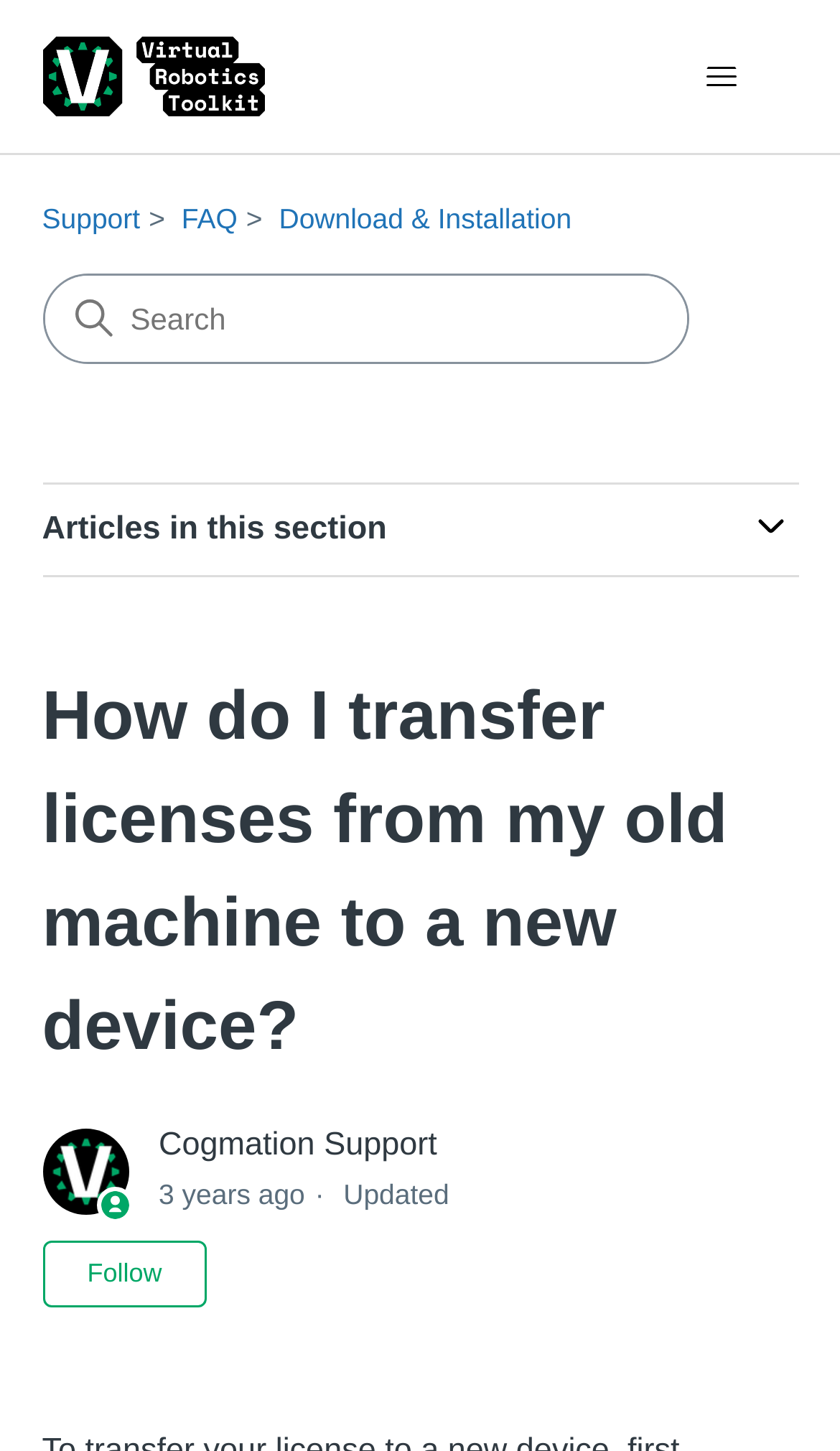Please identify the bounding box coordinates of the element's region that I should click in order to complete the following instruction: "Go to Support Help Center home page". The bounding box coordinates consist of four float numbers between 0 and 1, i.e., [left, top, right, bottom].

[0.05, 0.025, 0.316, 0.08]